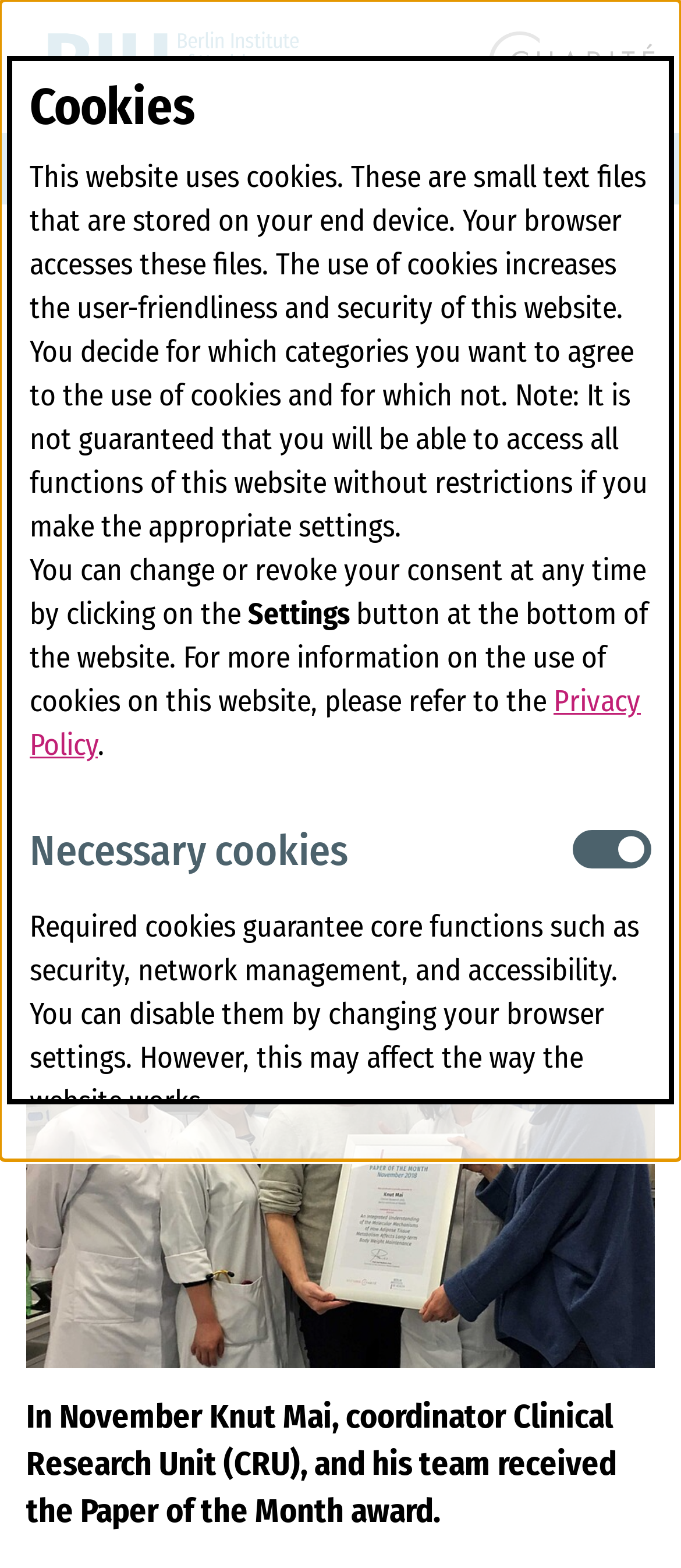What is the main title displayed on this webpage?

NOVEMBER 2018 – An Integrated Understanding of the Molecular Mechanisms How Adipose Tissue Metabolism Affects Long-Term Body Weight Maintenance